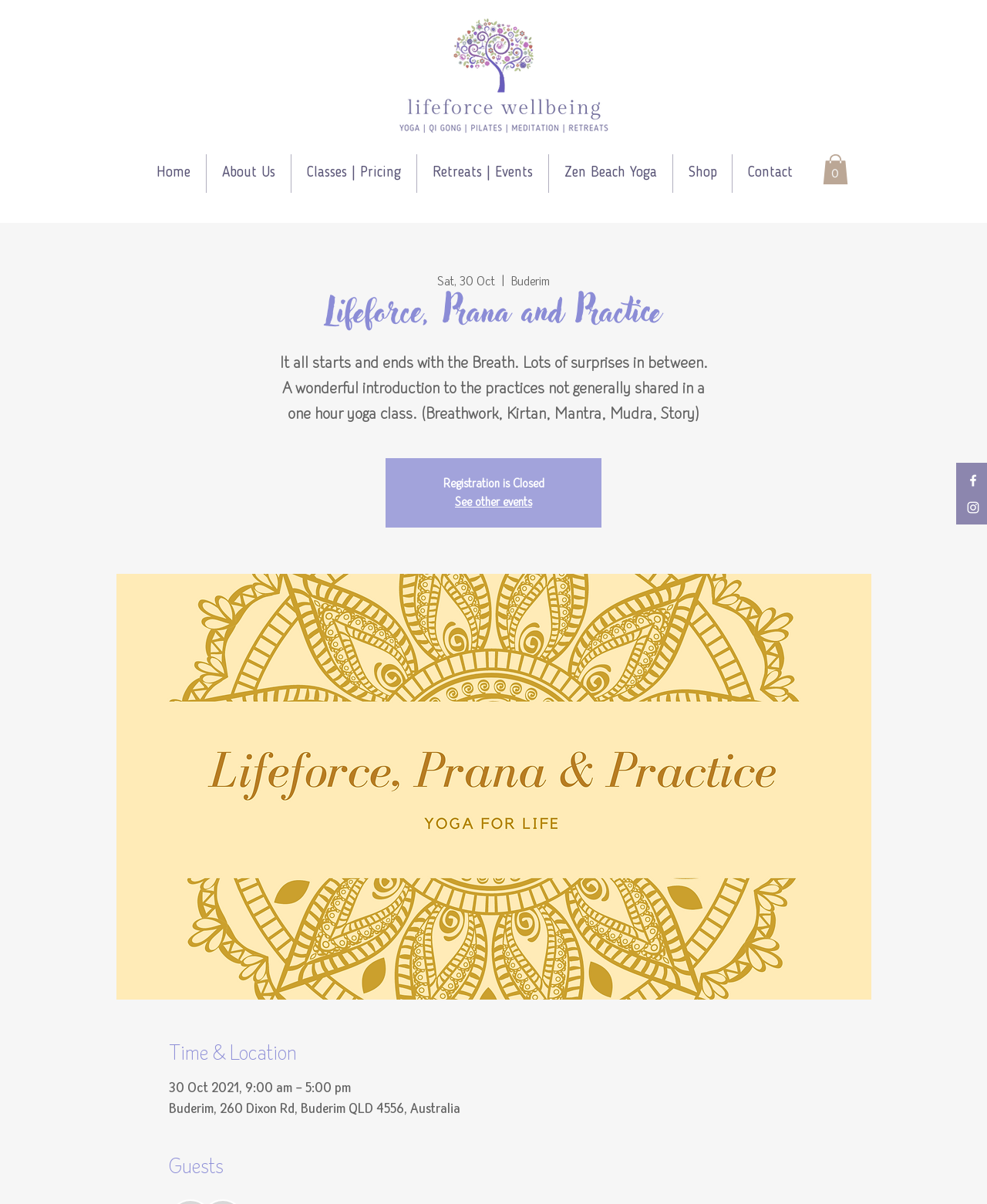Please determine the bounding box coordinates of the element to click in order to execute the following instruction: "Click the About Us link". The coordinates should be four float numbers between 0 and 1, specified as [left, top, right, bottom].

[0.209, 0.128, 0.295, 0.16]